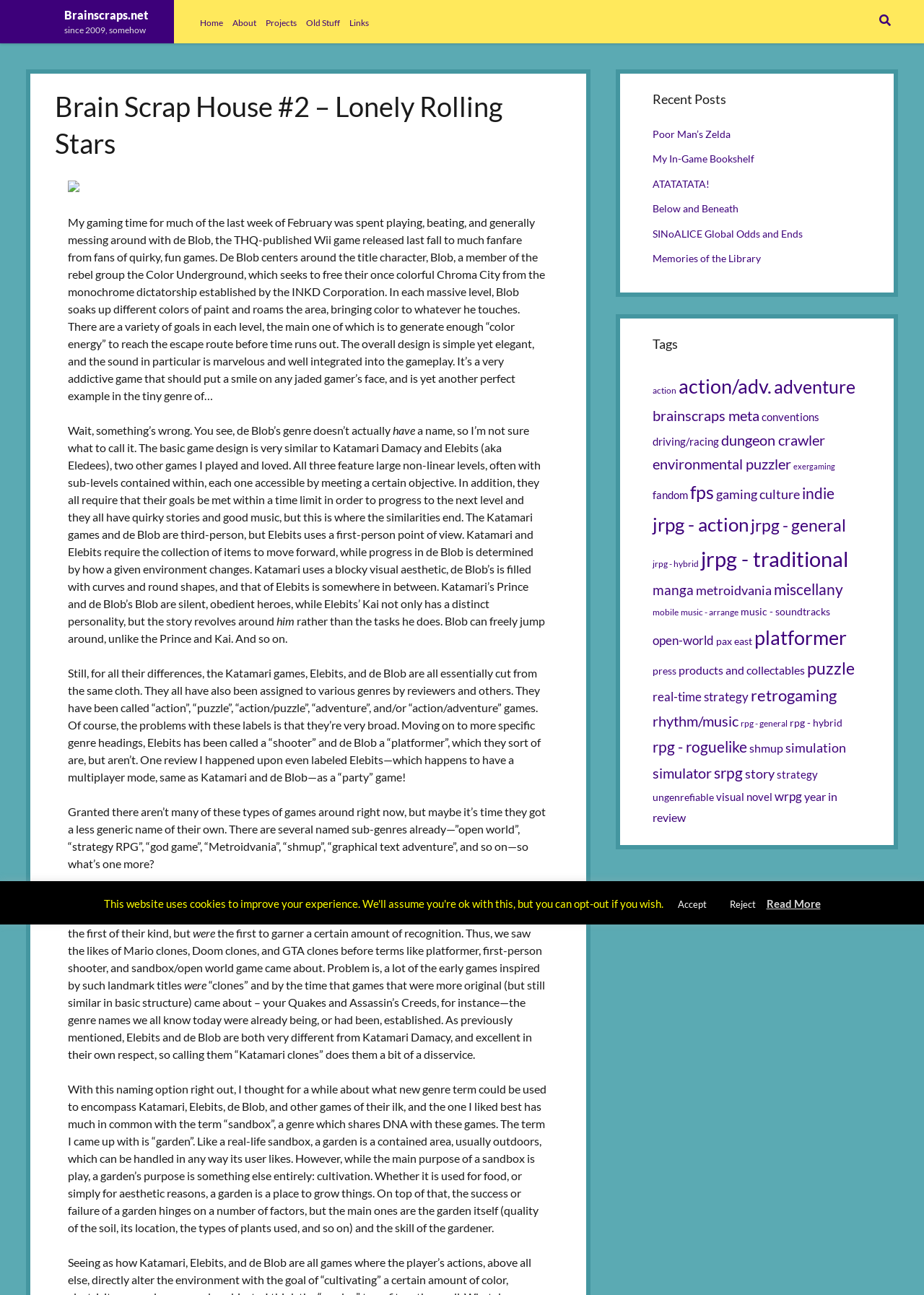Could you highlight the region that needs to be clicked to execute the instruction: "Listen to the podcast episode"?

None